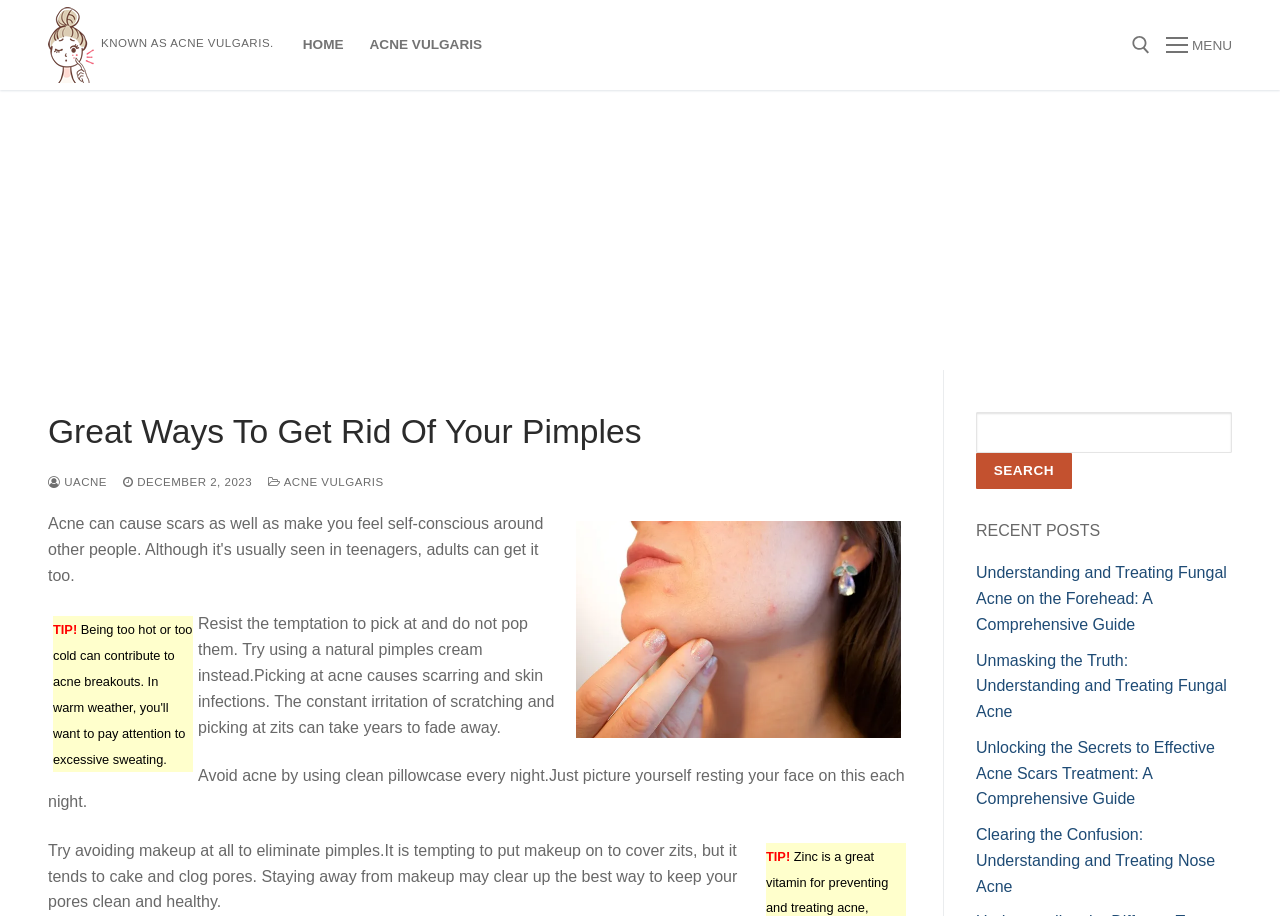Analyze the image and give a detailed response to the question:
Is there any advice on how to avoid acne on this webpage?

I can see several static text elements on the webpage that provide tips and advice on how to avoid acne, such as resisting the temptation to pick at acne, using clean pillowcases, and avoiding makeup.